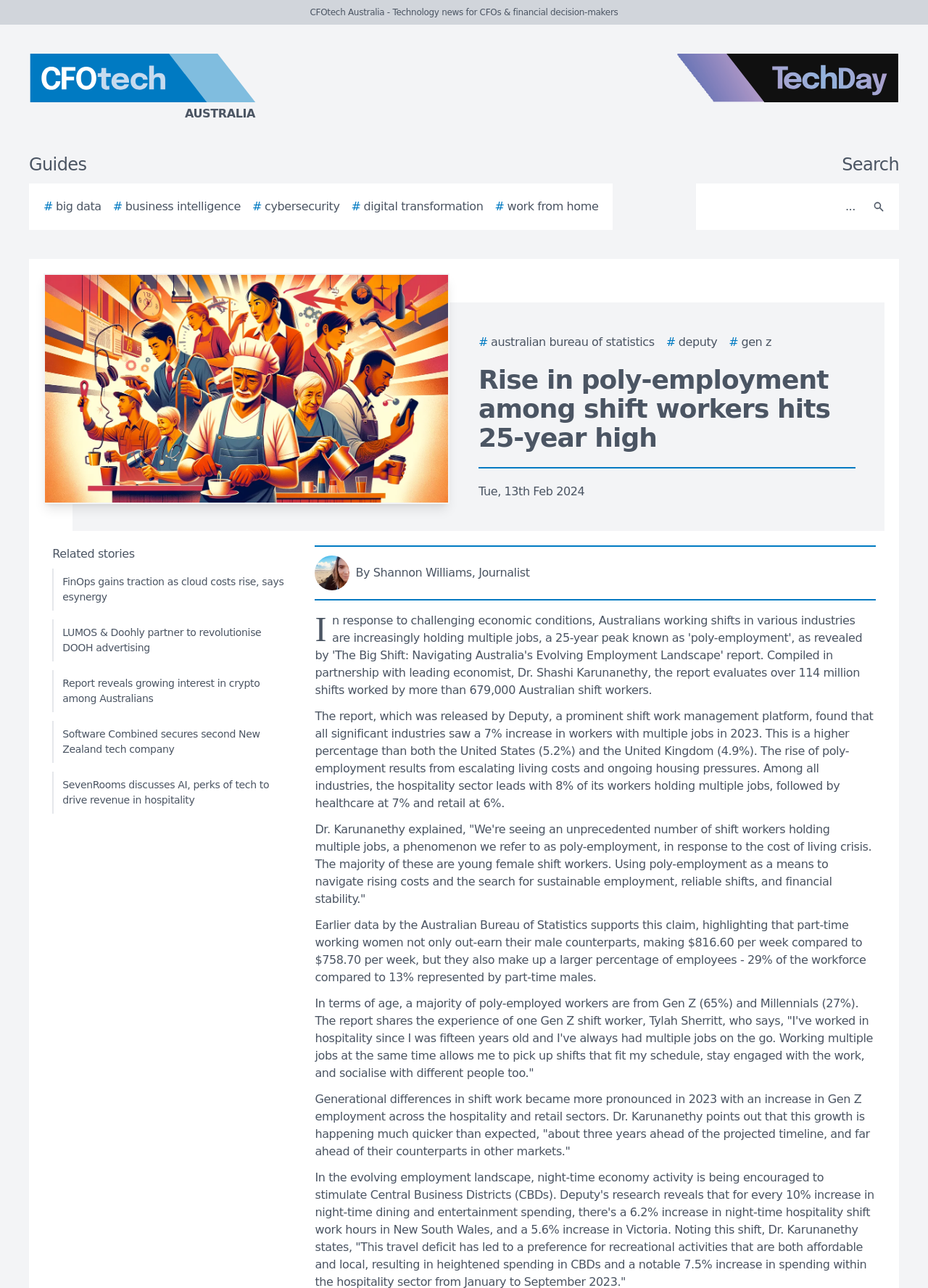Kindly provide the bounding box coordinates of the section you need to click on to fulfill the given instruction: "Read the article about big data".

[0.047, 0.154, 0.109, 0.167]